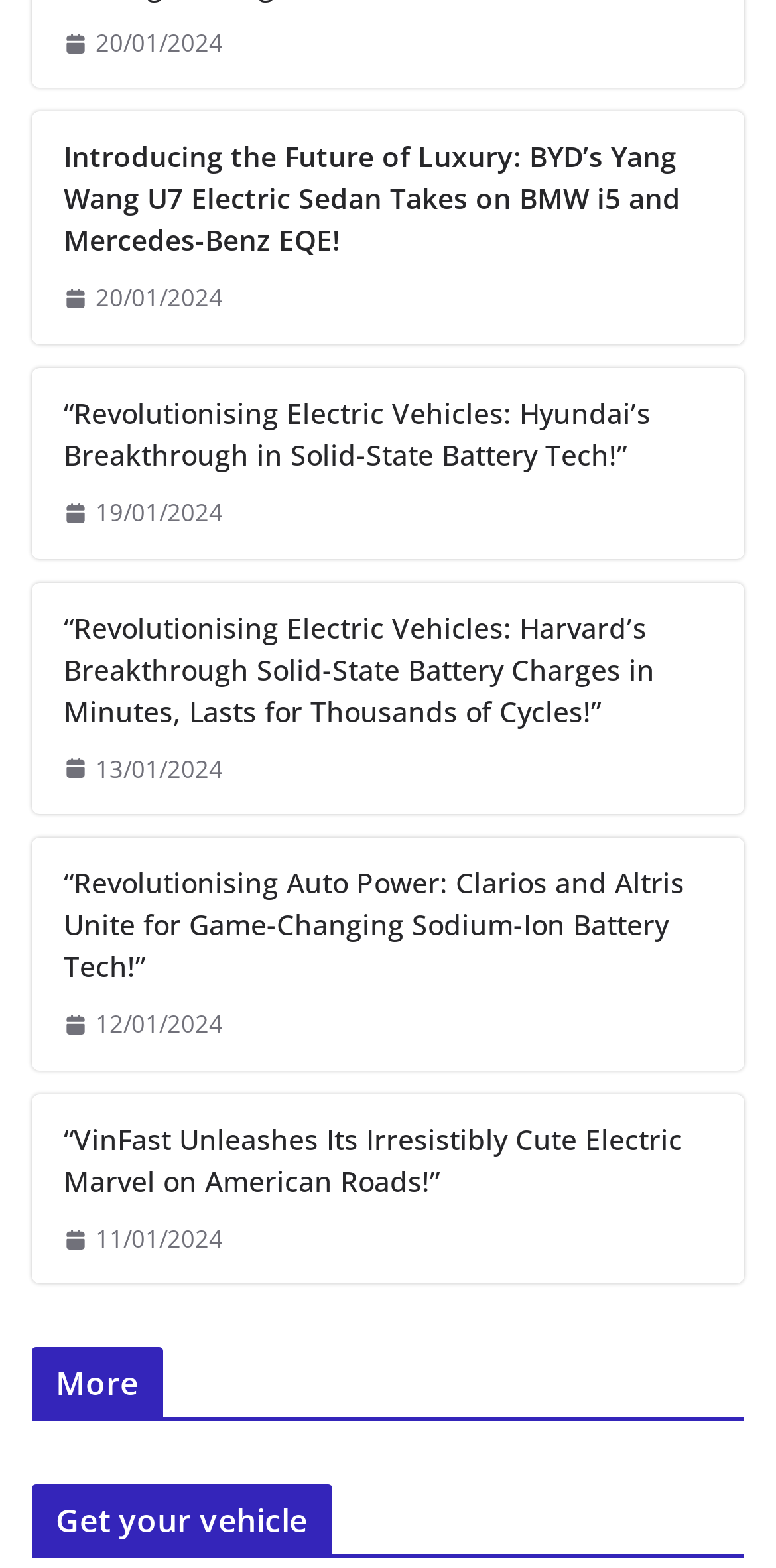Please identify the bounding box coordinates of the element I need to click to follow this instruction: "Get your vehicle".

[0.041, 0.947, 0.959, 0.994]